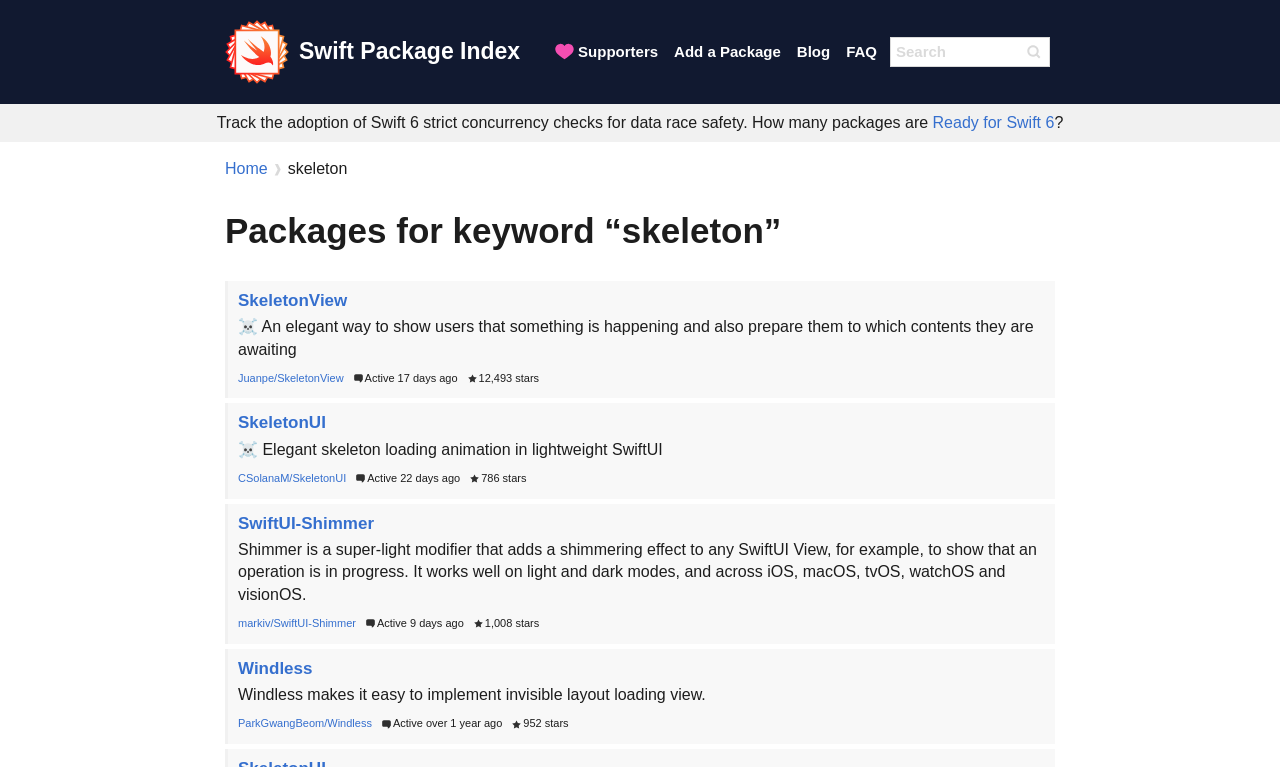Identify the bounding box of the UI element described as follows: "Ready for Swift 6". Provide the coordinates as four float numbers in the range of 0 to 1 [left, top, right, bottom].

[0.729, 0.149, 0.824, 0.171]